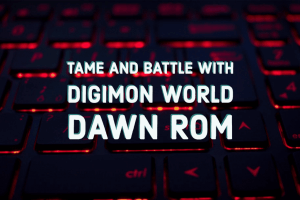What is the purpose of this image?
Kindly answer the question with as much detail as you can.

The image is designed to be visually striking, with bold text and a vibrant keyboard, which implies that its purpose is to promote the game 'Digimon World Dawn' and appeal to enthusiasts who want to relive their childhood experiences with Digimon games.